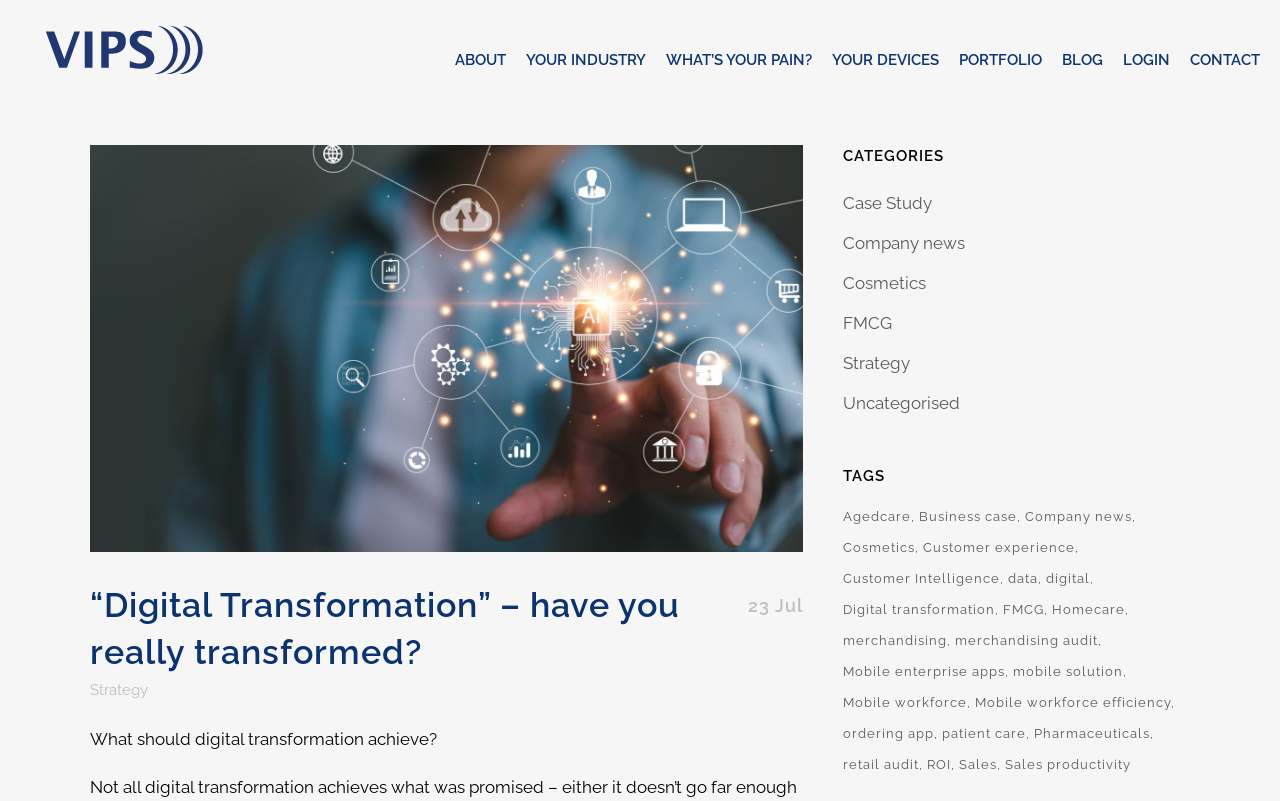What is the last link on the top navigation bar?
Identify the answer in the screenshot and reply with a single word or phrase.

CONTACT